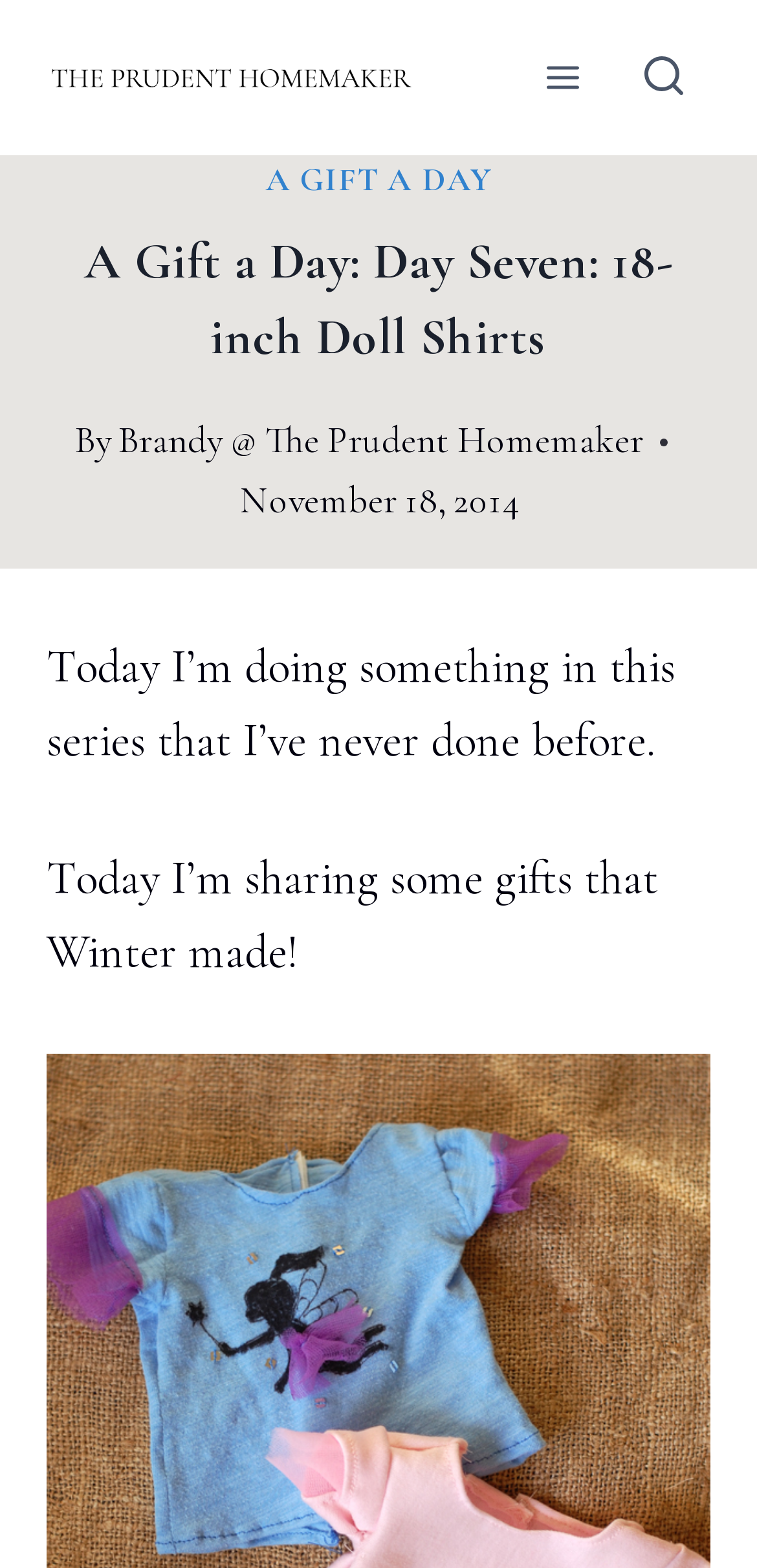Based on the element description: "Scroll to top", identify the bounding box coordinates for this UI element. The coordinates must be four float numbers between 0 and 1, listed as [left, top, right, bottom].

[0.78, 0.765, 0.923, 0.834]